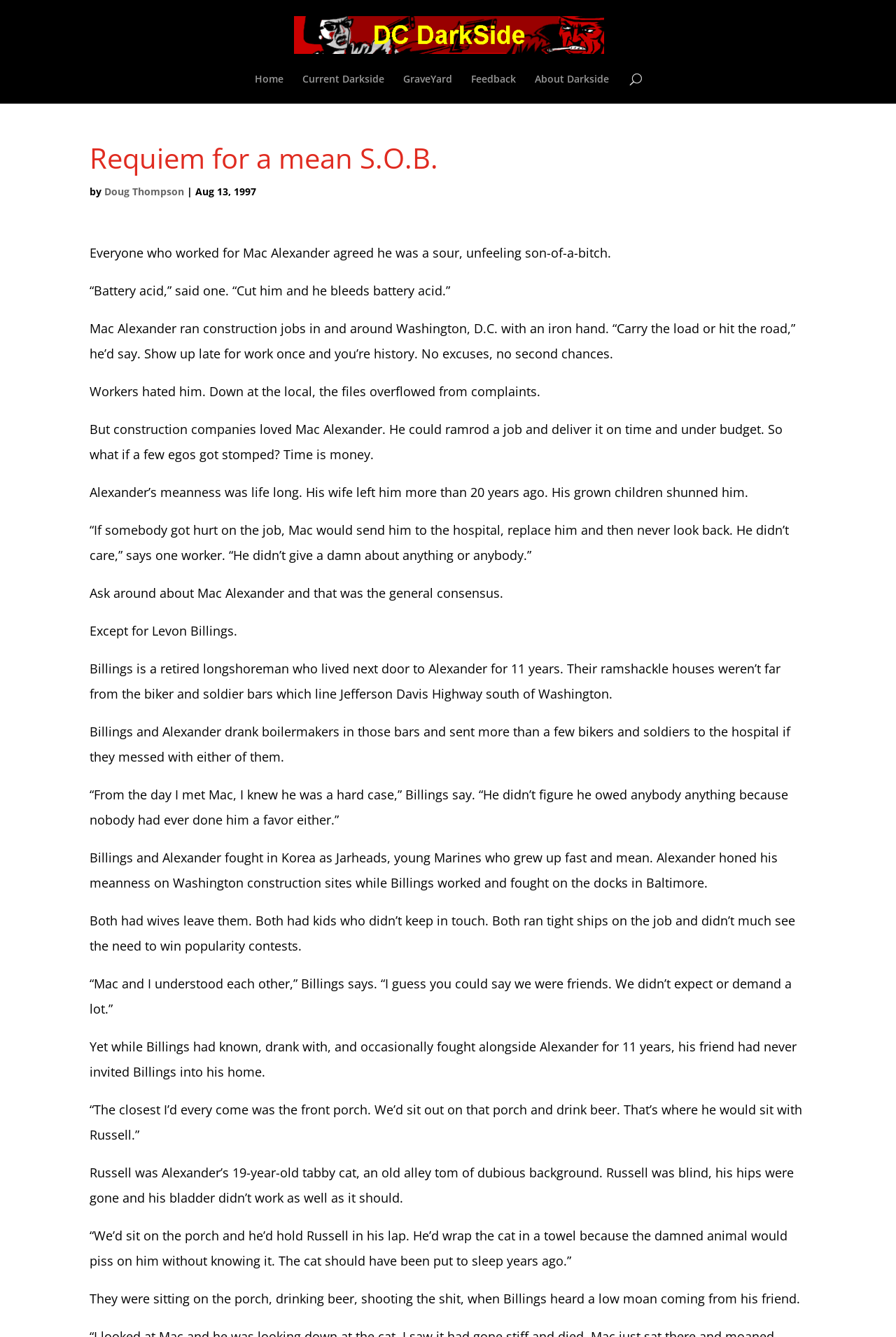Identify and extract the main heading from the webpage.

Requiem for a mean S.O.B.